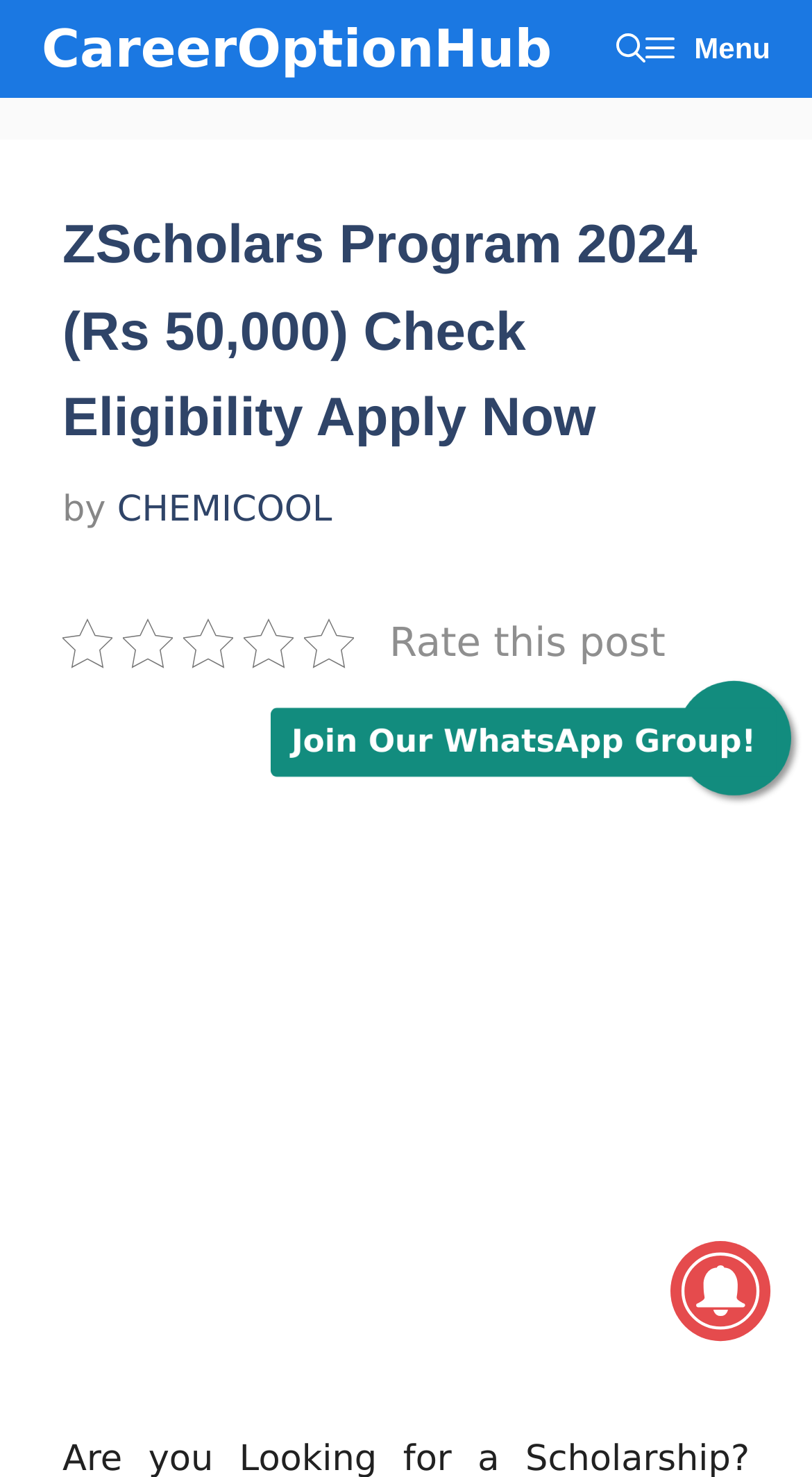Produce an elaborate caption capturing the essence of the webpage.

The webpage appears to be a scholarship information page, specifically for the "ZScholars Program 2024" with a reward of Rs 50,000. At the top, there is a navigation bar with a "CareerOptionHub" link on the left and a "Menu" button on the right. Next to the "Menu" button, there is a link to "Open Search Bar". 

Below the navigation bar, there is a large header section that takes up most of the top half of the page. This section contains a heading that reads "ZScholars Program 2024 (Rs 50,000) Check Eligibility Apply Now" followed by the text "by" and a link to "CHEMICOOL". 

In the middle of the page, there is a section with a "Rate this post" text. Below this section, there is a large iframe that takes up most of the bottom half of the page, which appears to be an advertisement.

On the right side of the page, near the bottom, there is a link to "Join Our WhatsApp Group!" accompanied by a small image. There is also another image located at the bottom right corner of the page.